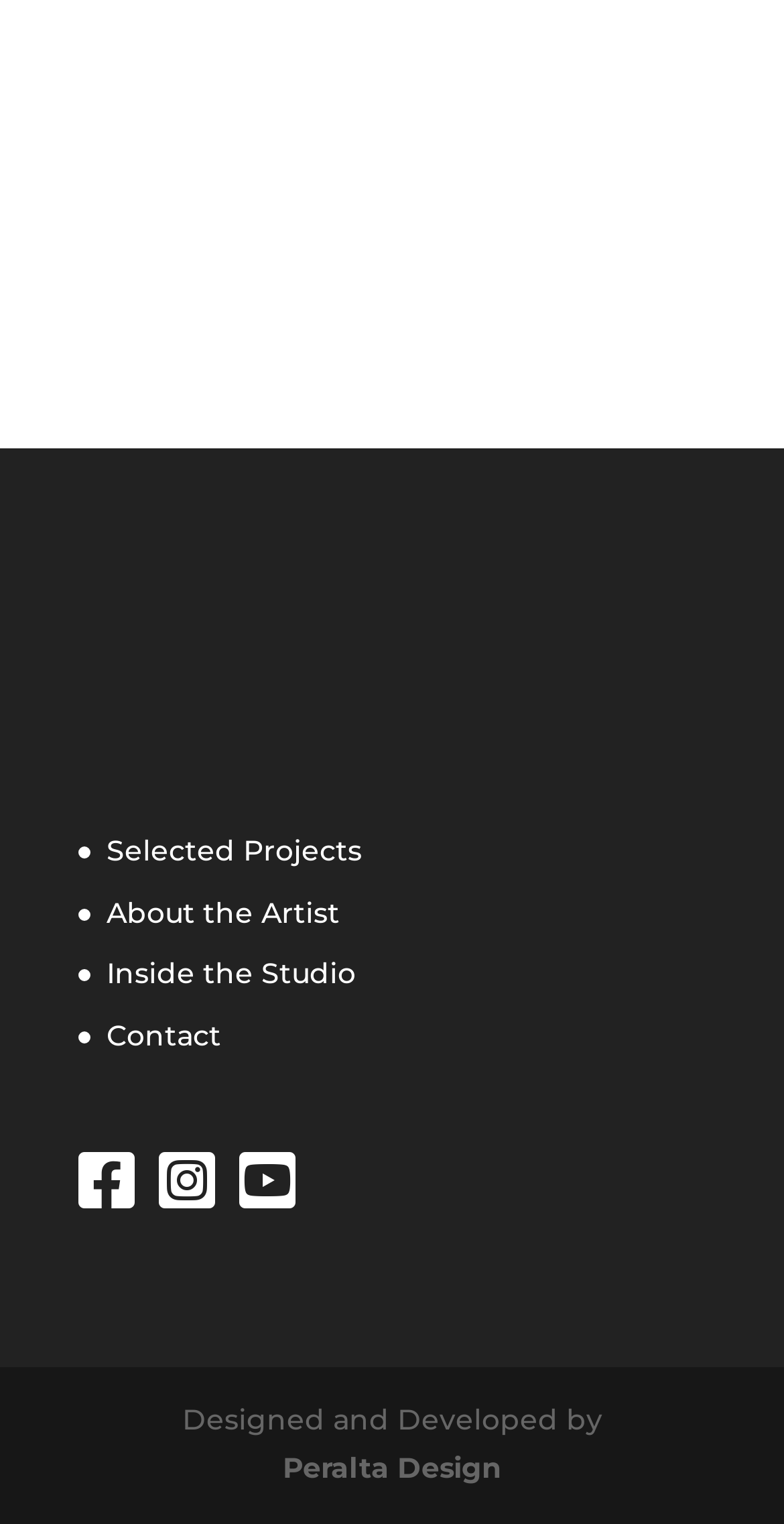Who designed and developed the website?
Answer the question with a single word or phrase, referring to the image.

Peralta Design